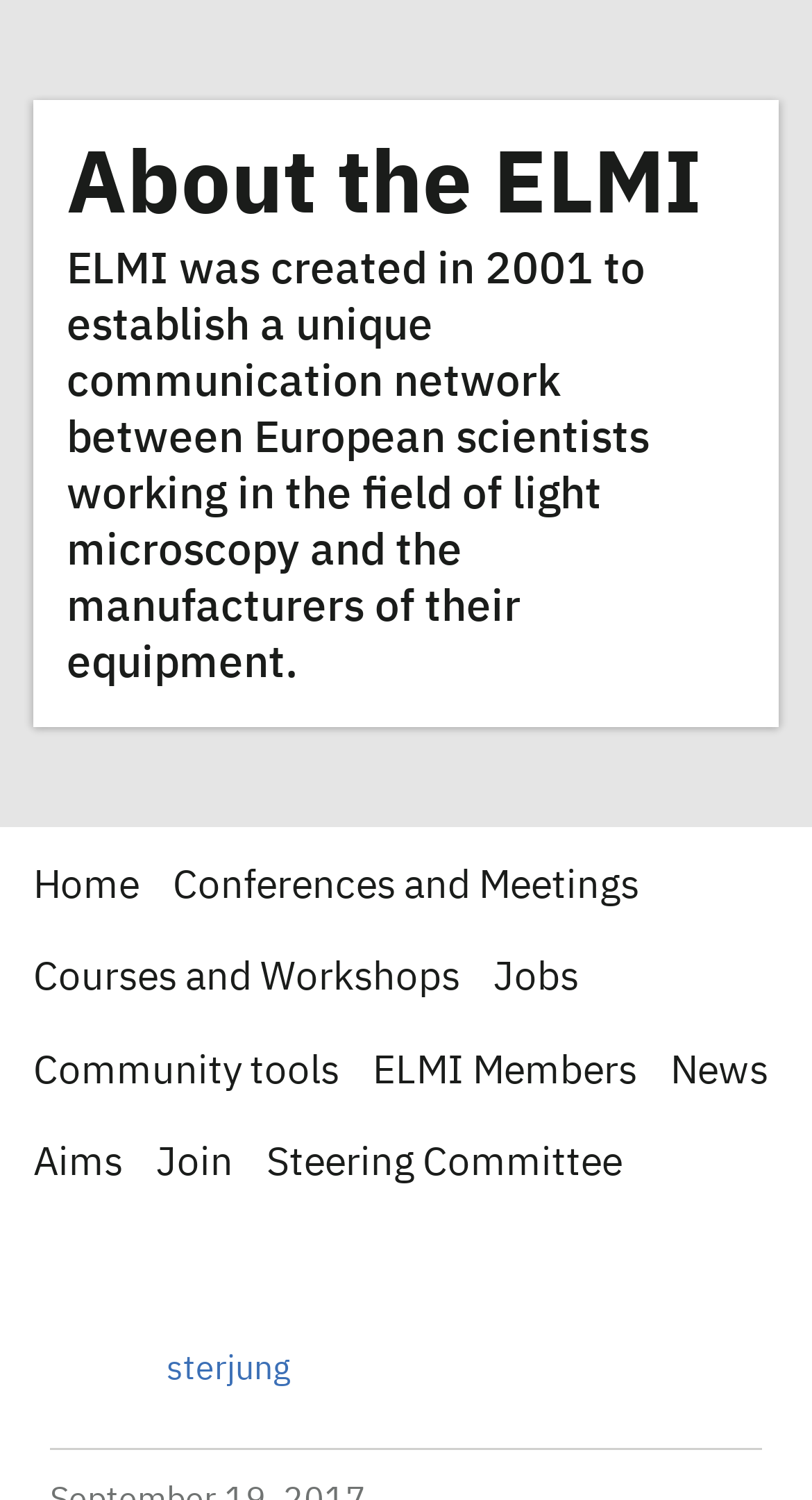Specify the bounding box coordinates of the area that needs to be clicked to achieve the following instruction: "Learn about the ELMI".

[0.082, 0.096, 0.864, 0.154]